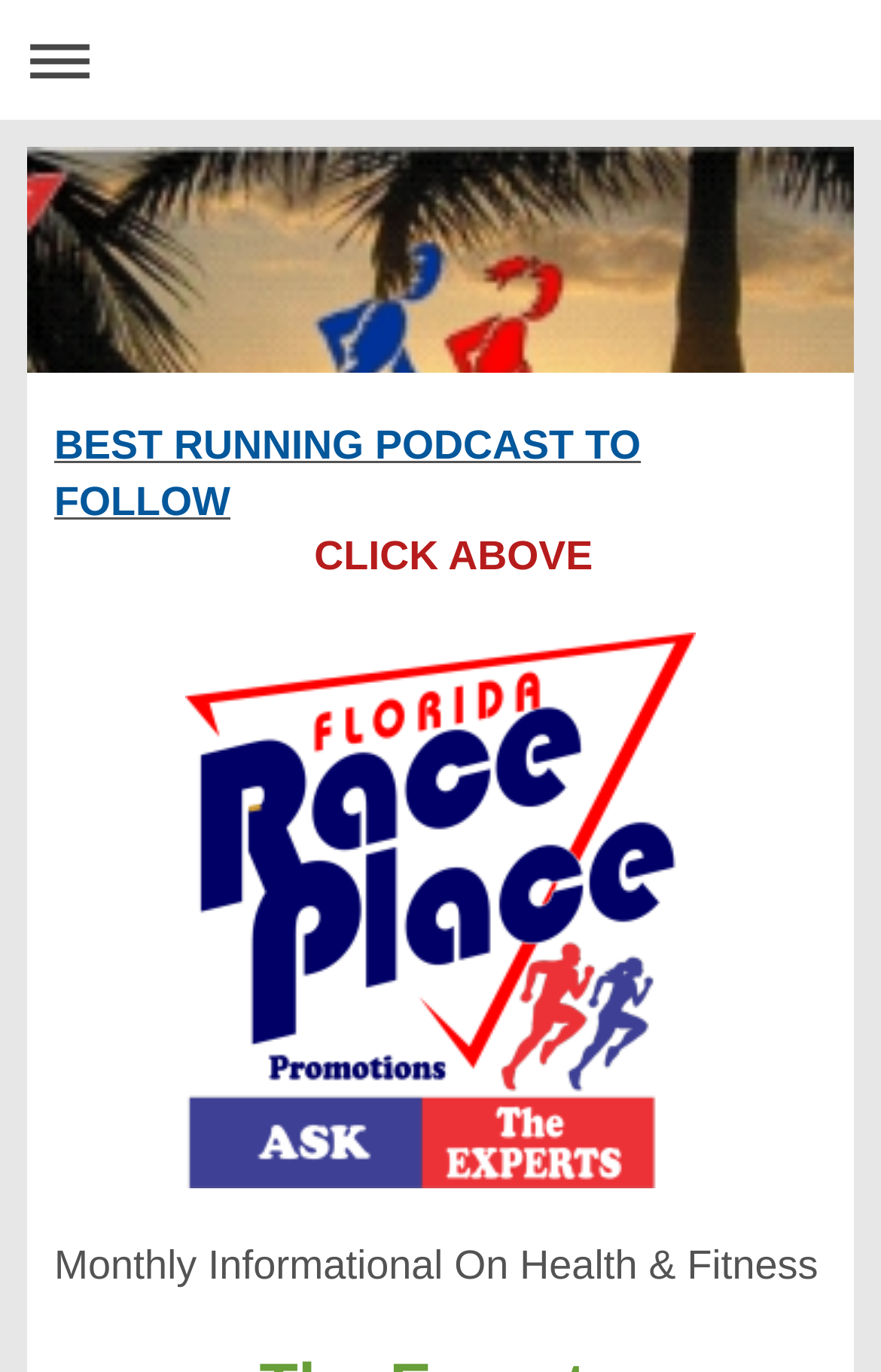Give a one-word or short phrase answer to the question: 
What is the purpose of the '≡ Expand/collapse navigation' link?

To expand or collapse navigation